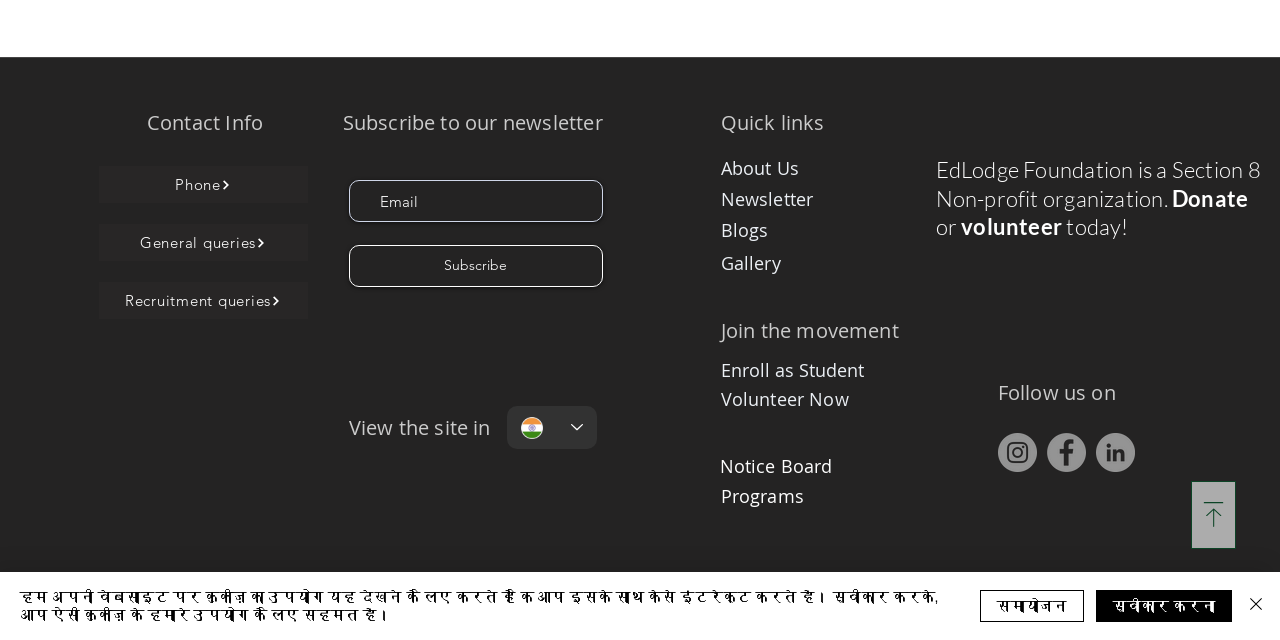Calculate the bounding box coordinates of the UI element given the description: "Enroll as Student".

[0.563, 0.562, 0.675, 0.595]